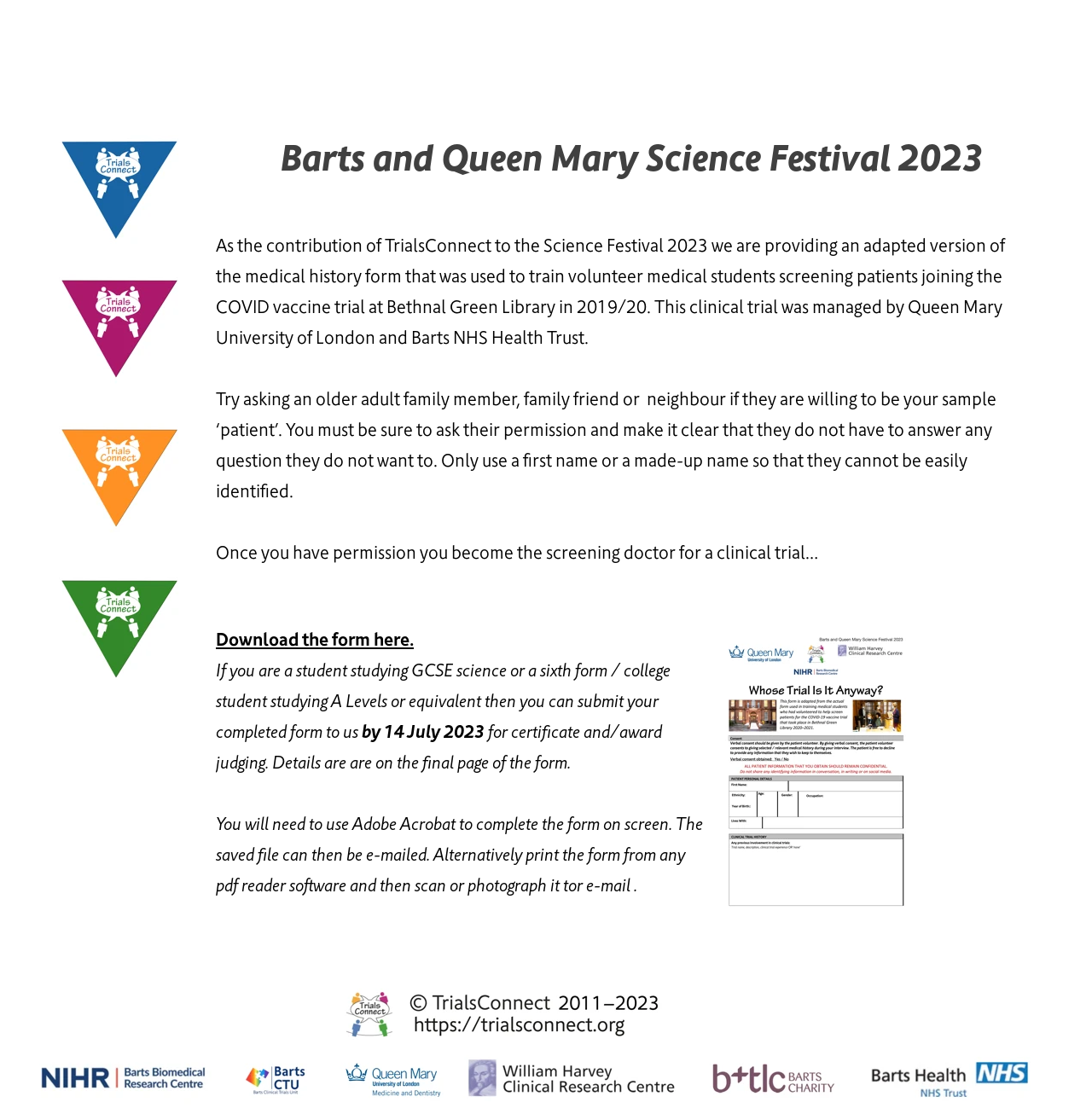What software is required to complete the form?
Please provide a comprehensive answer based on the details in the screenshot.

To complete the form on screen, you need to use Adobe Acrobat. Alternatively, you can print the form from any pdf reader software and then scan or photograph it to email.